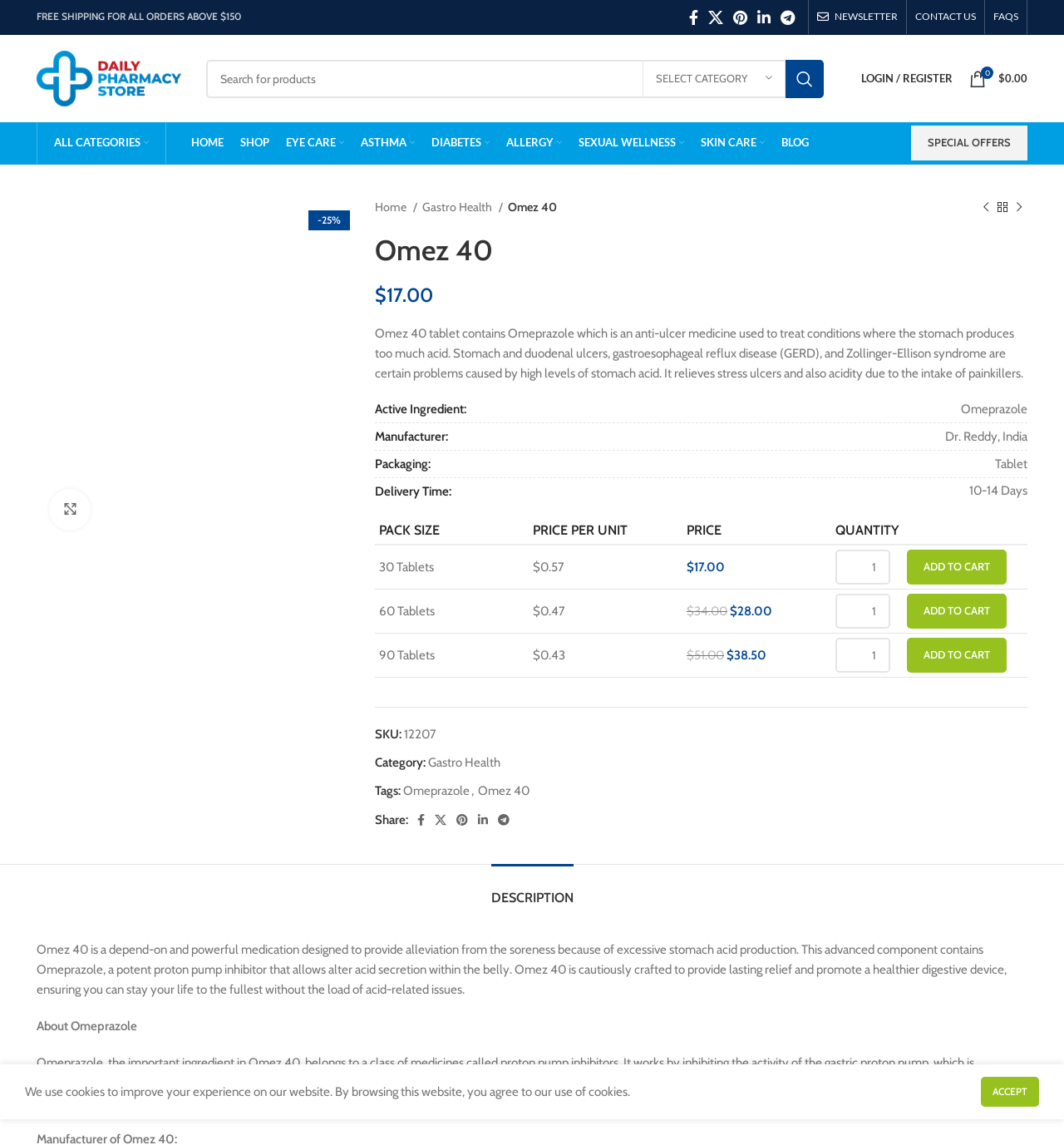What is the purpose of the 'LOGIN / REGISTER' link?
Based on the image, answer the question with as much detail as possible.

The 'LOGIN / REGISTER' link is located in the top section of the webpage, and its purpose is to allow users to access their account or register for a new account. This can be inferred from the label of the link and its position in the webpage.